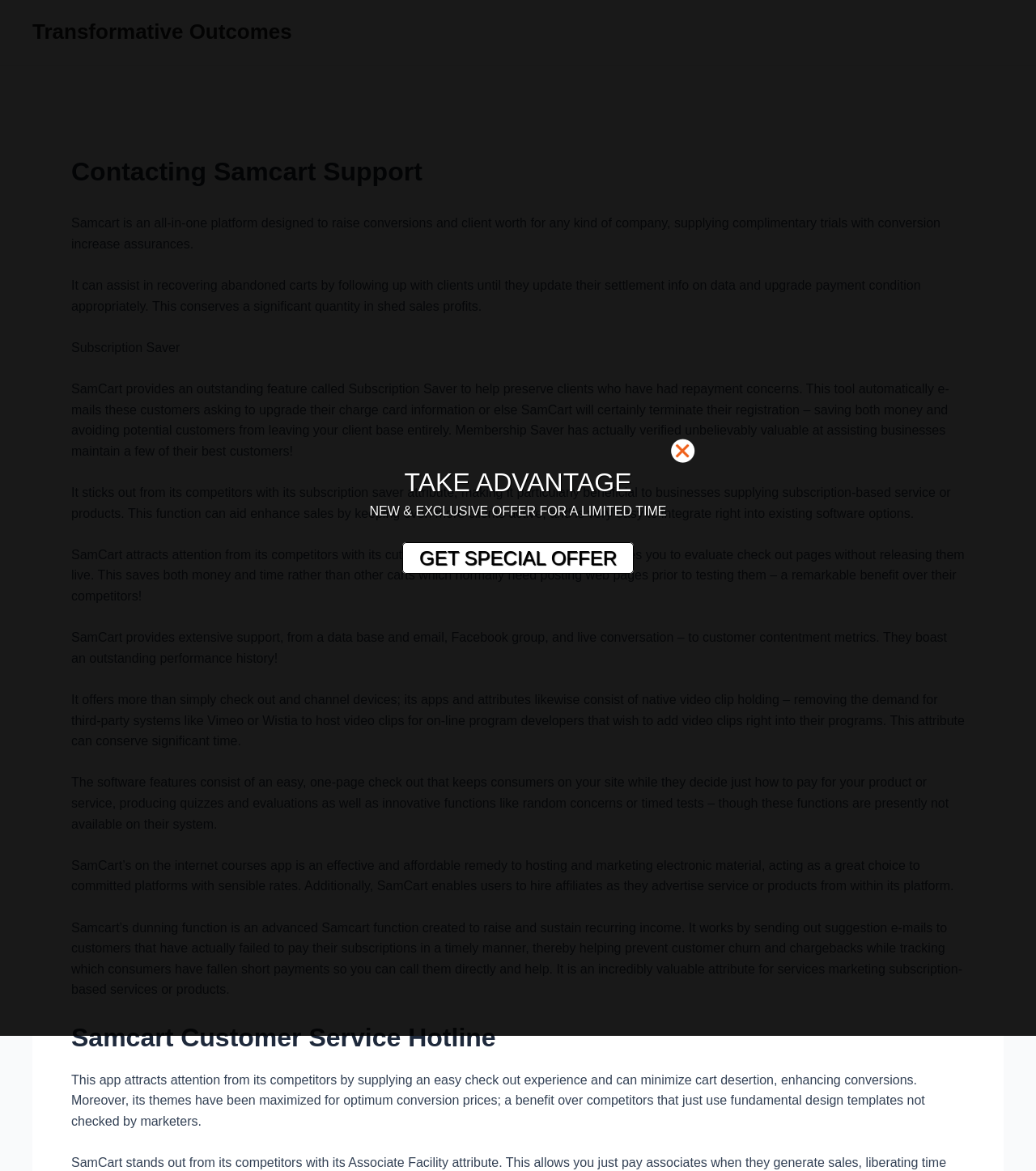Determine the bounding box coordinates for the UI element matching this description: "parent_node: TAKE ADVANTAGE".

[0.648, 0.375, 0.68, 0.404]